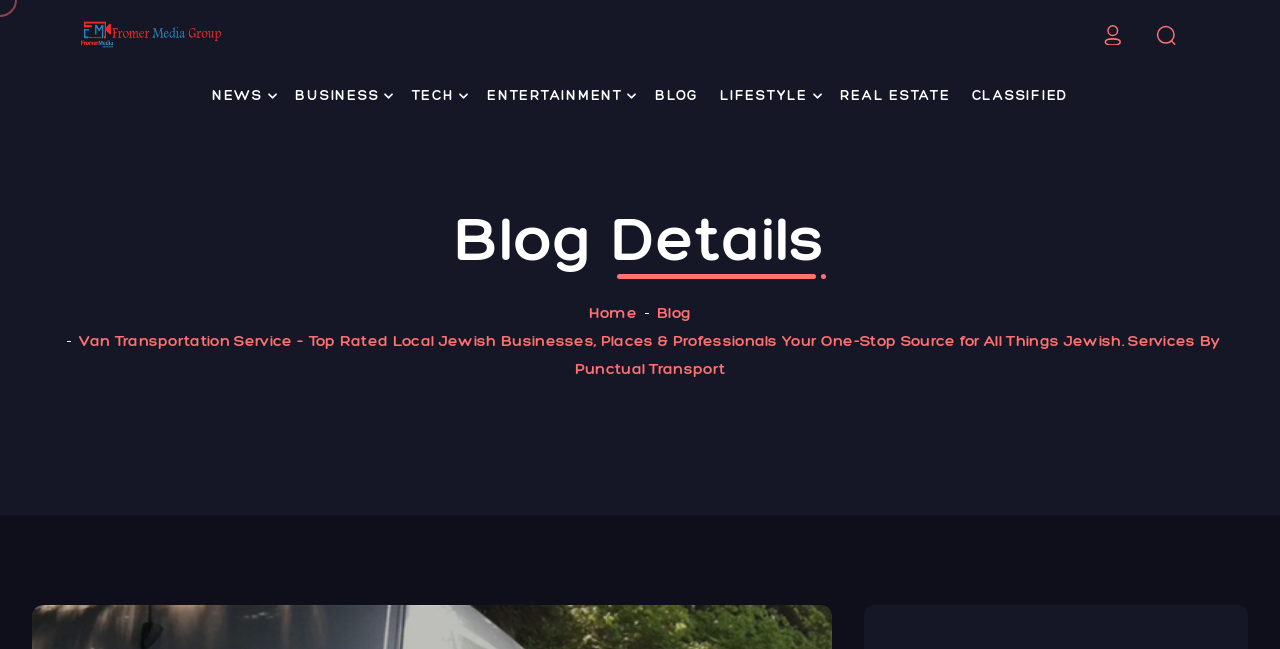What is the current page?
Please look at the screenshot and answer using one word or phrase.

Blog Details